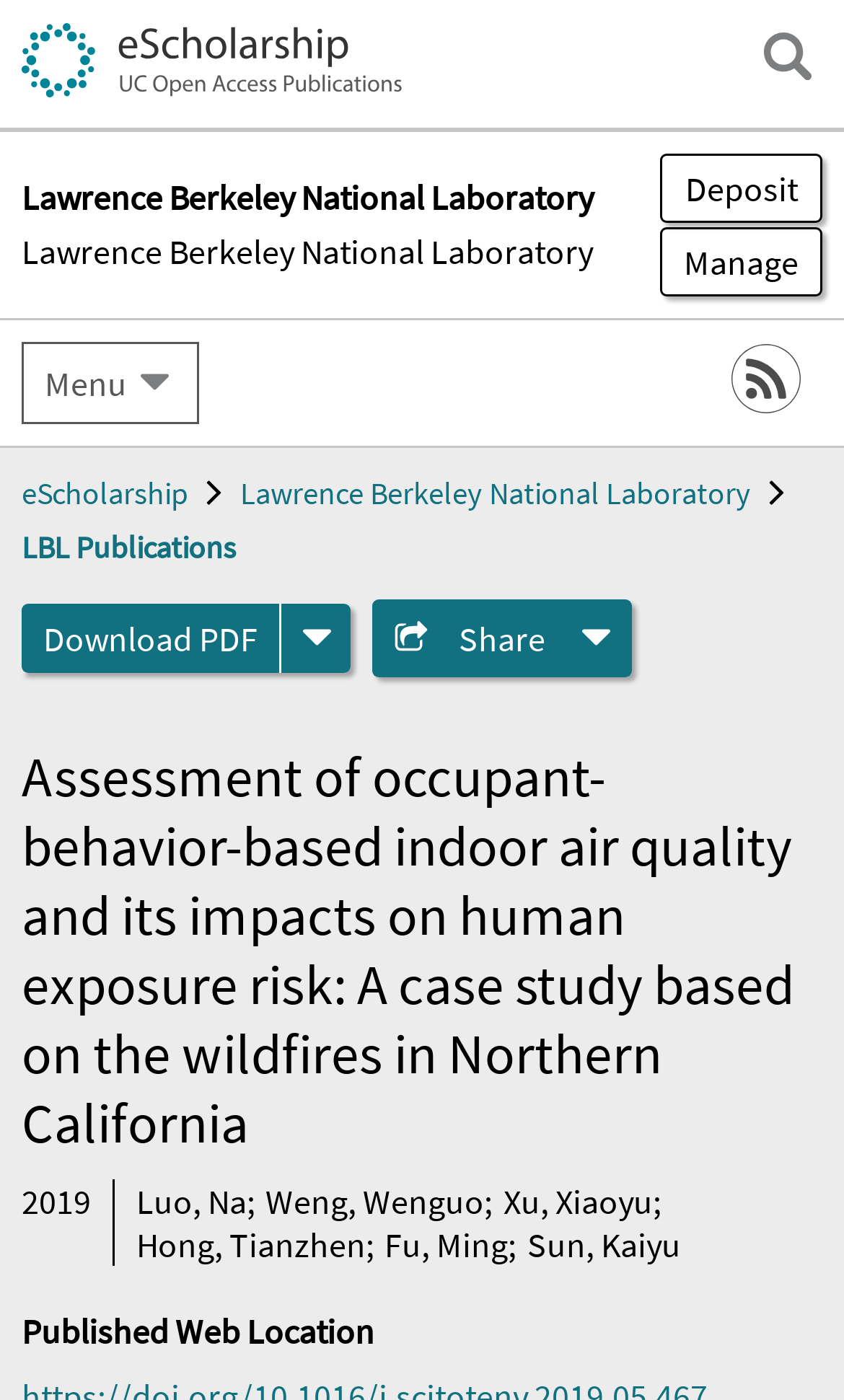Locate the coordinates of the bounding box for the clickable region that fulfills this instruction: "Search for publications".

[0.892, 0.015, 0.974, 0.065]